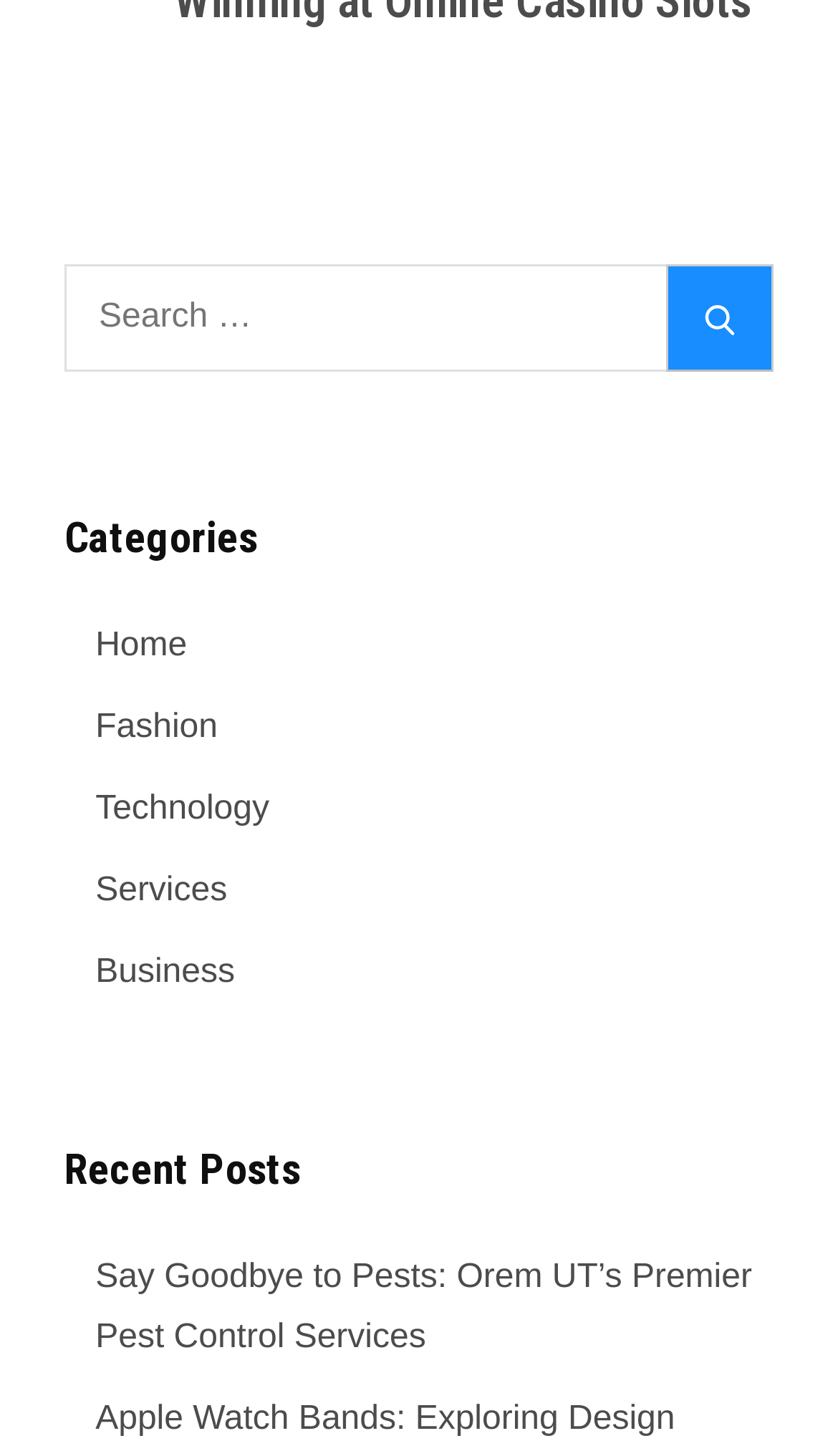What is the first category listed?
Refer to the screenshot and respond with a concise word or phrase.

Home